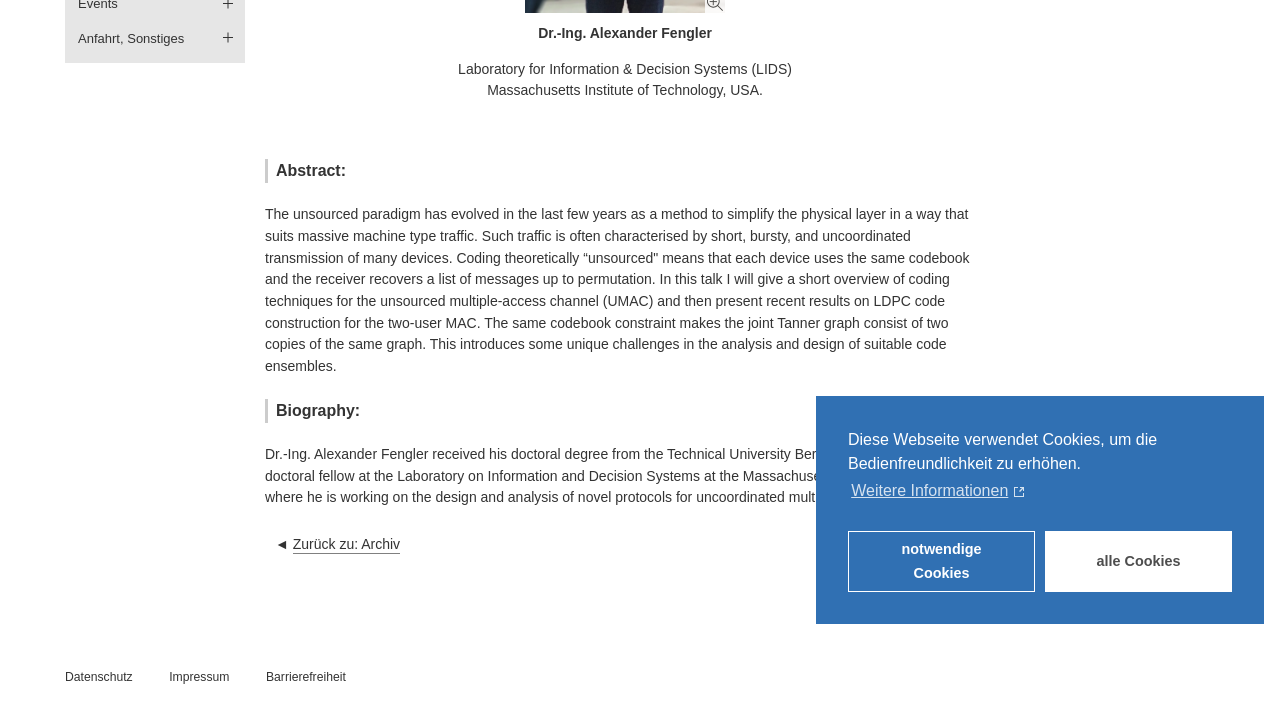Using the given element description, provide the bounding box coordinates (top-left x, top-left y, bottom-right x, bottom-right y) for the corresponding UI element in the screenshot: Zurück zu: Archiv

[0.229, 0.742, 0.313, 0.767]